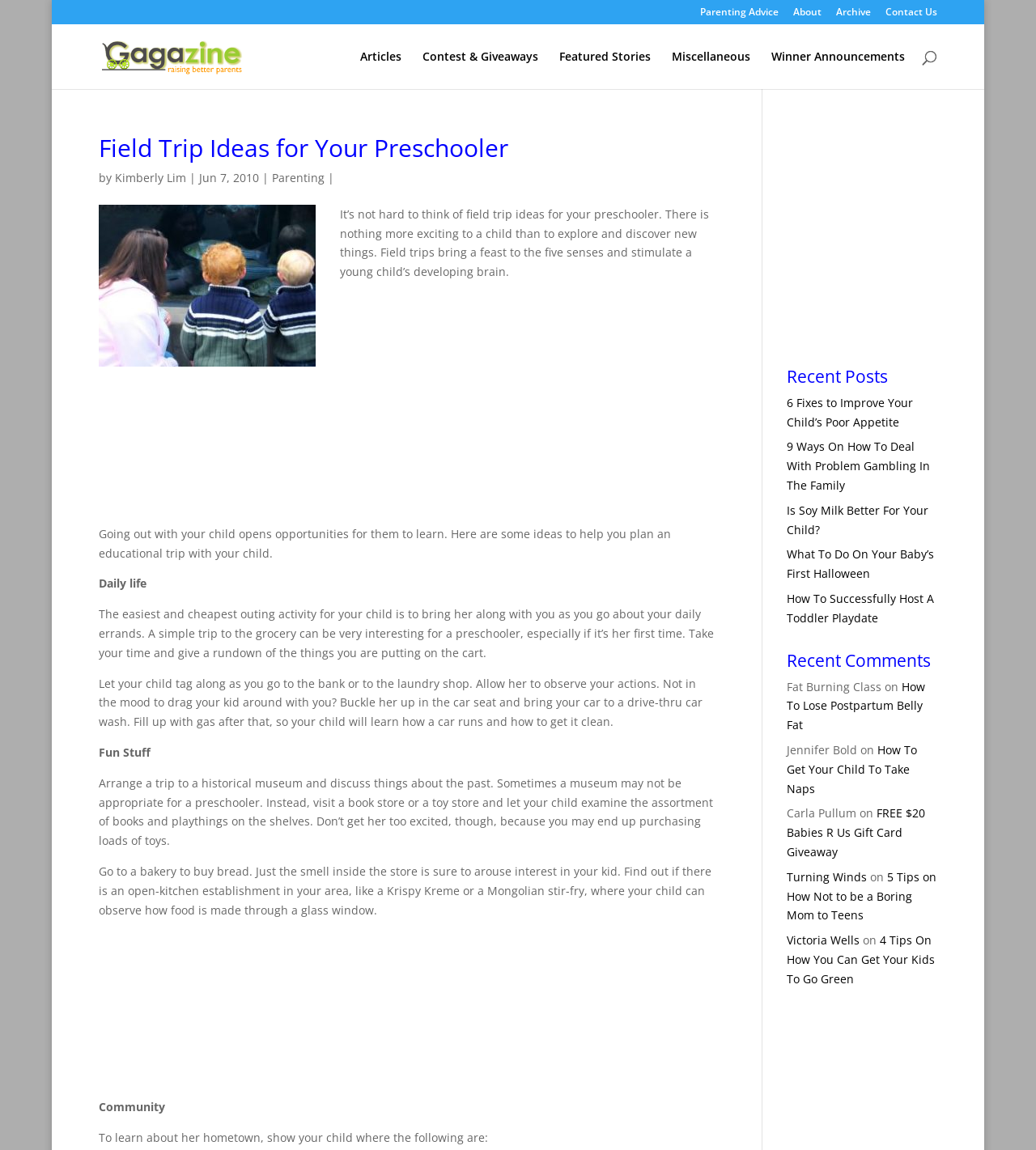What is the name of the website?
Answer with a single word or phrase by referring to the visual content.

Gagazine